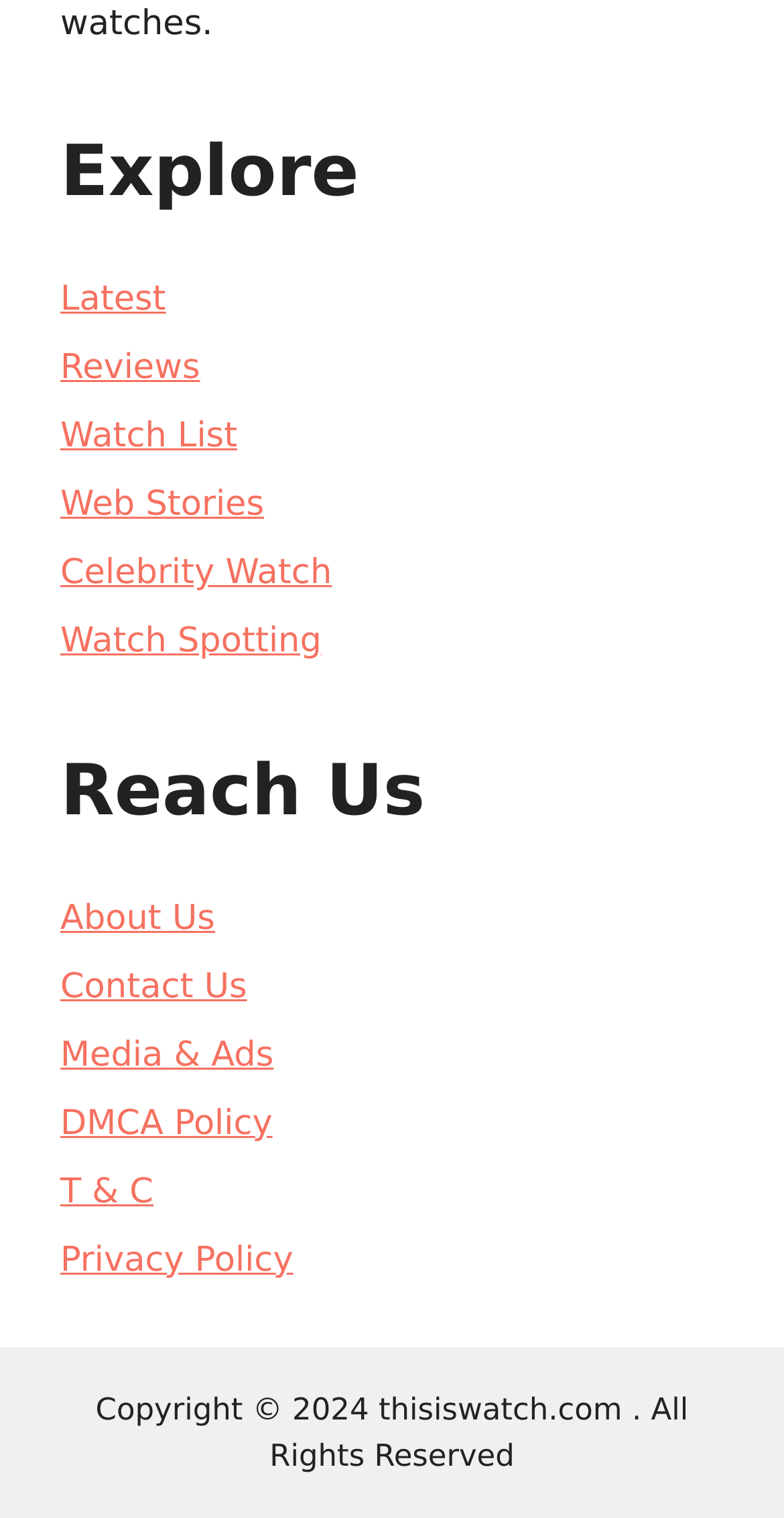Kindly respond to the following question with a single word or a brief phrase: 
What is the relationship between 'About Us' and 'Contact Us' links?

Related to company information